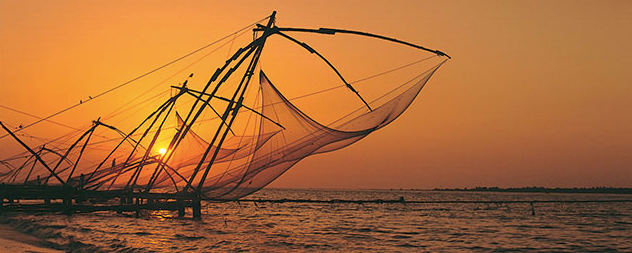Use a single word or phrase to answer this question: 
What is reflected in the Arabian Sea?

warm hues of the setting sun